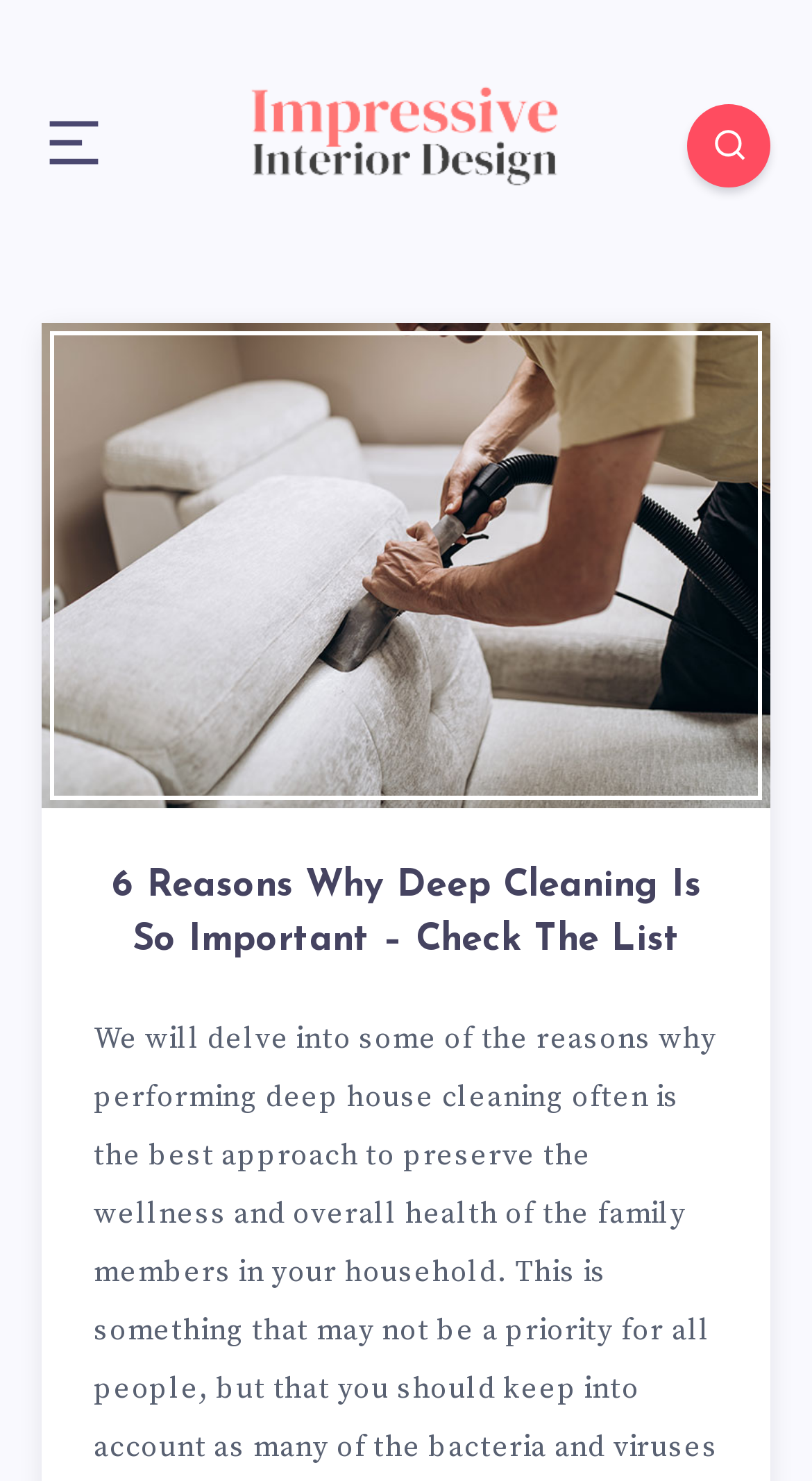How many images are on the webpage?
Give a single word or phrase answer based on the content of the image.

4